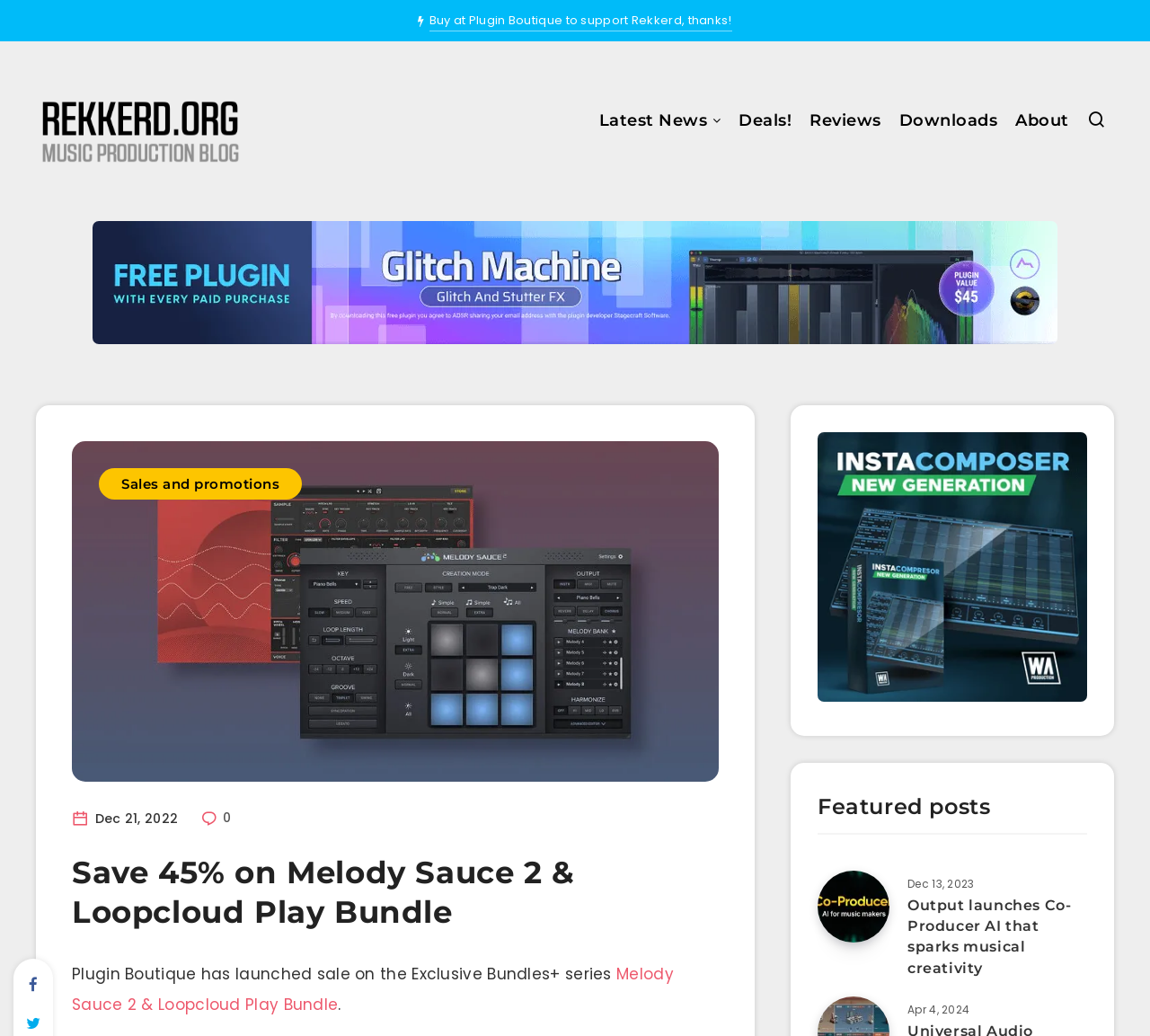Locate the bounding box coordinates of the area that needs to be clicked to fulfill the following instruction: "Check sales and promotions". The coordinates should be in the format of four float numbers between 0 and 1, namely [left, top, right, bottom].

[0.086, 0.451, 0.262, 0.482]